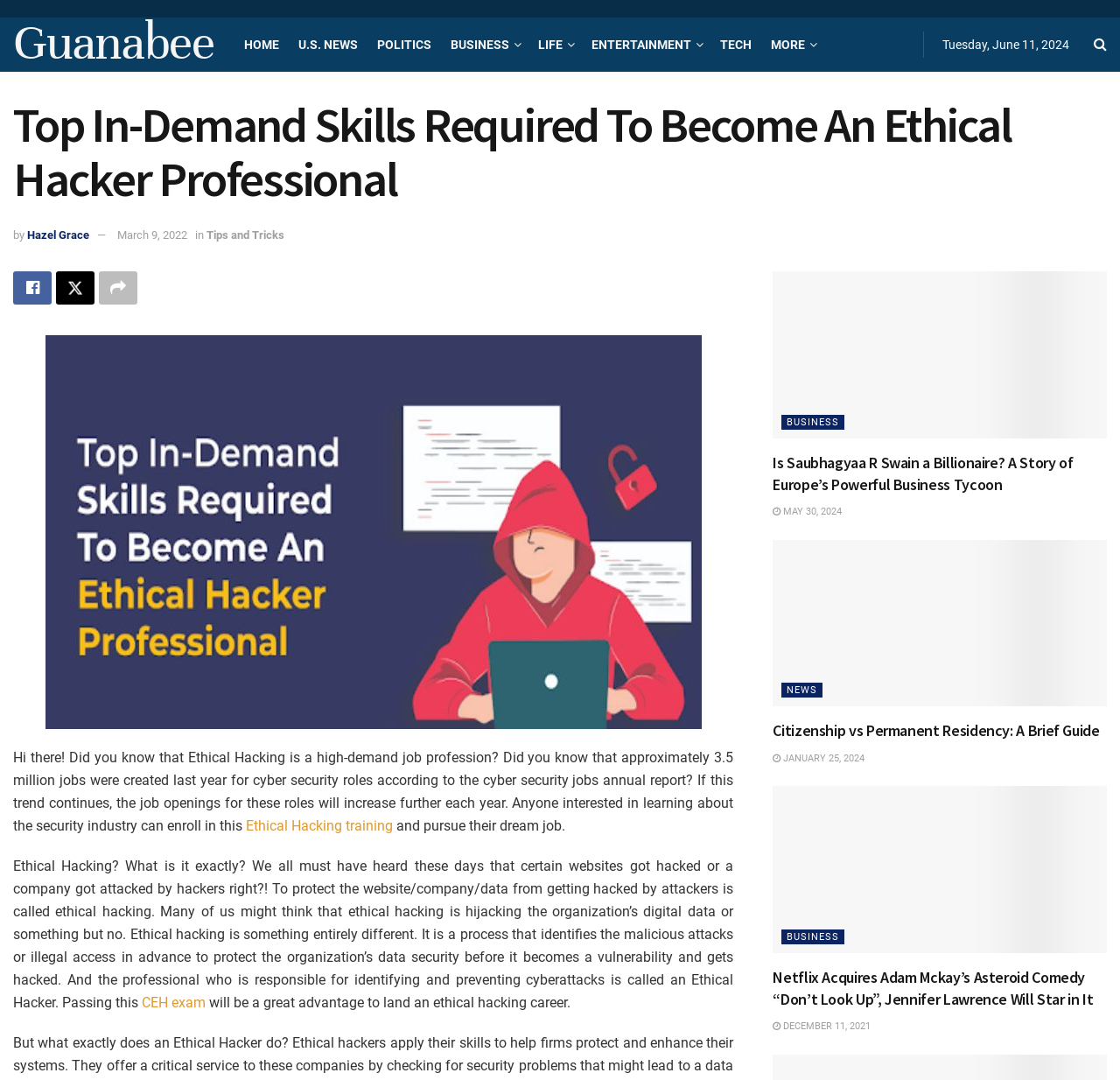Answer briefly with one word or phrase:
What is the name of the exam that can be an advantage to land an ethical hacking career?

CEH exam